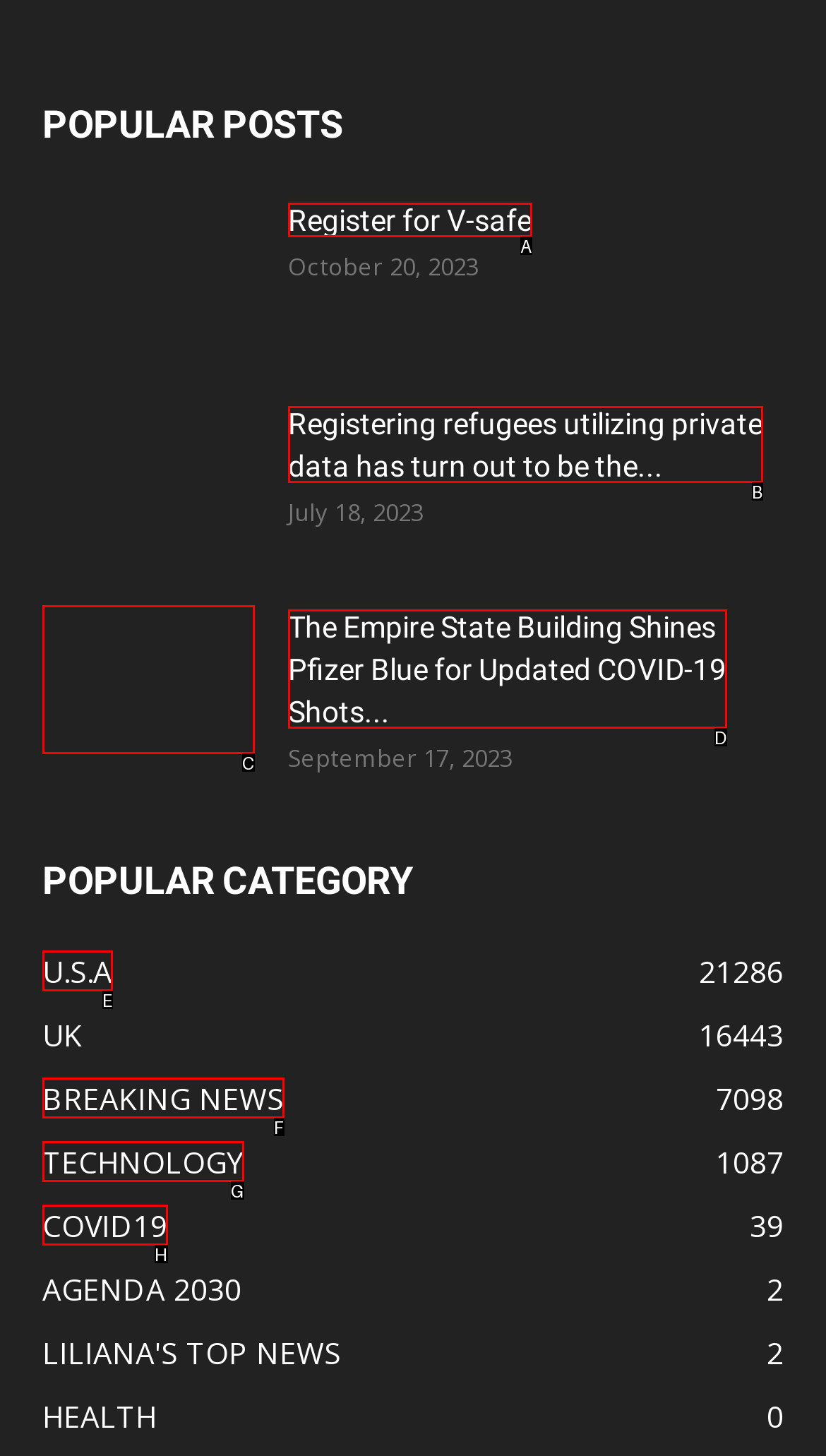Select the correct option based on the description: U.S.A21286
Answer directly with the option’s letter.

E